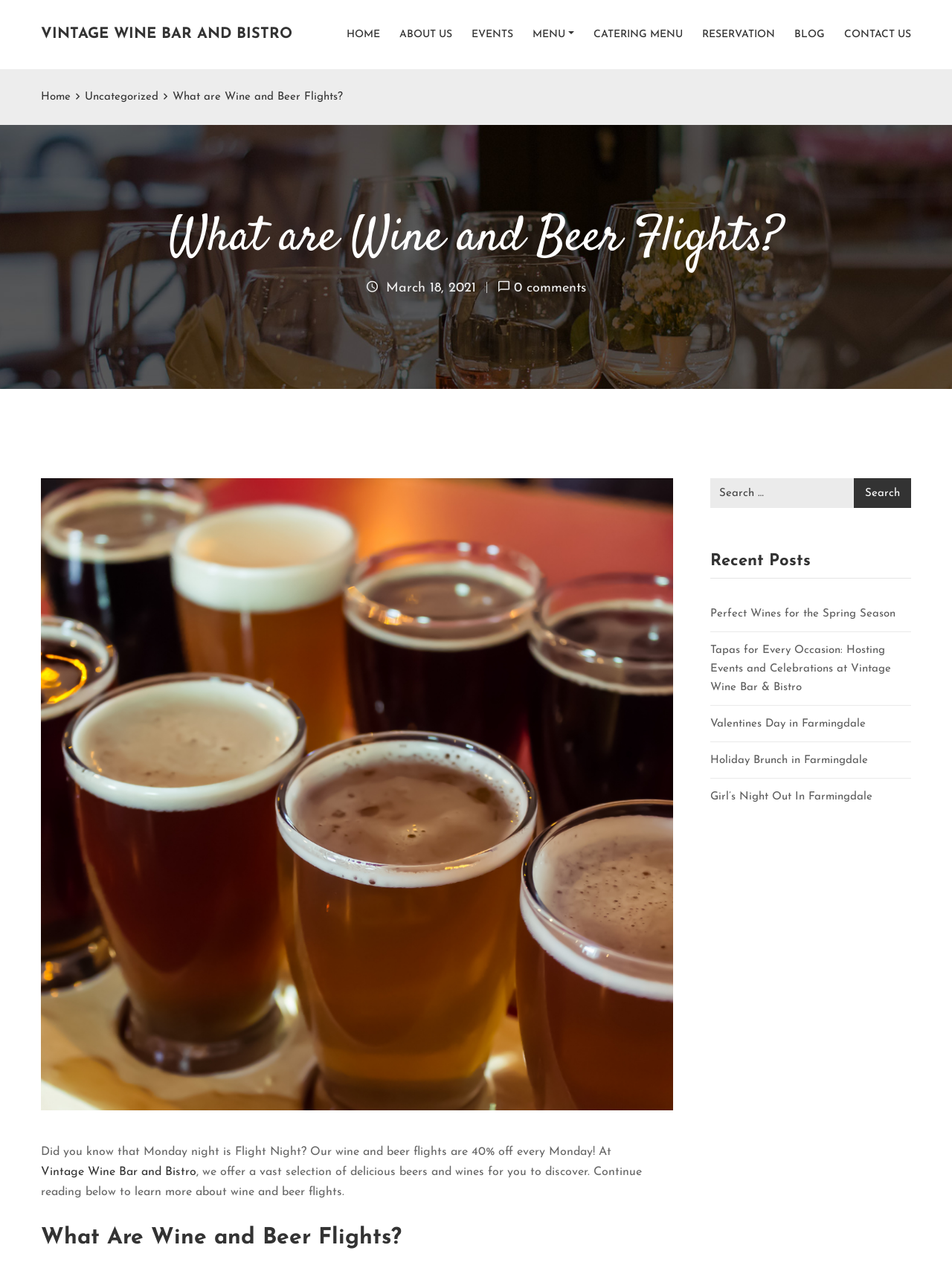Please find and report the bounding box coordinates of the element to click in order to perform the following action: "Read about our products and services". The coordinates should be expressed as four float numbers between 0 and 1, in the format [left, top, right, bottom].

None